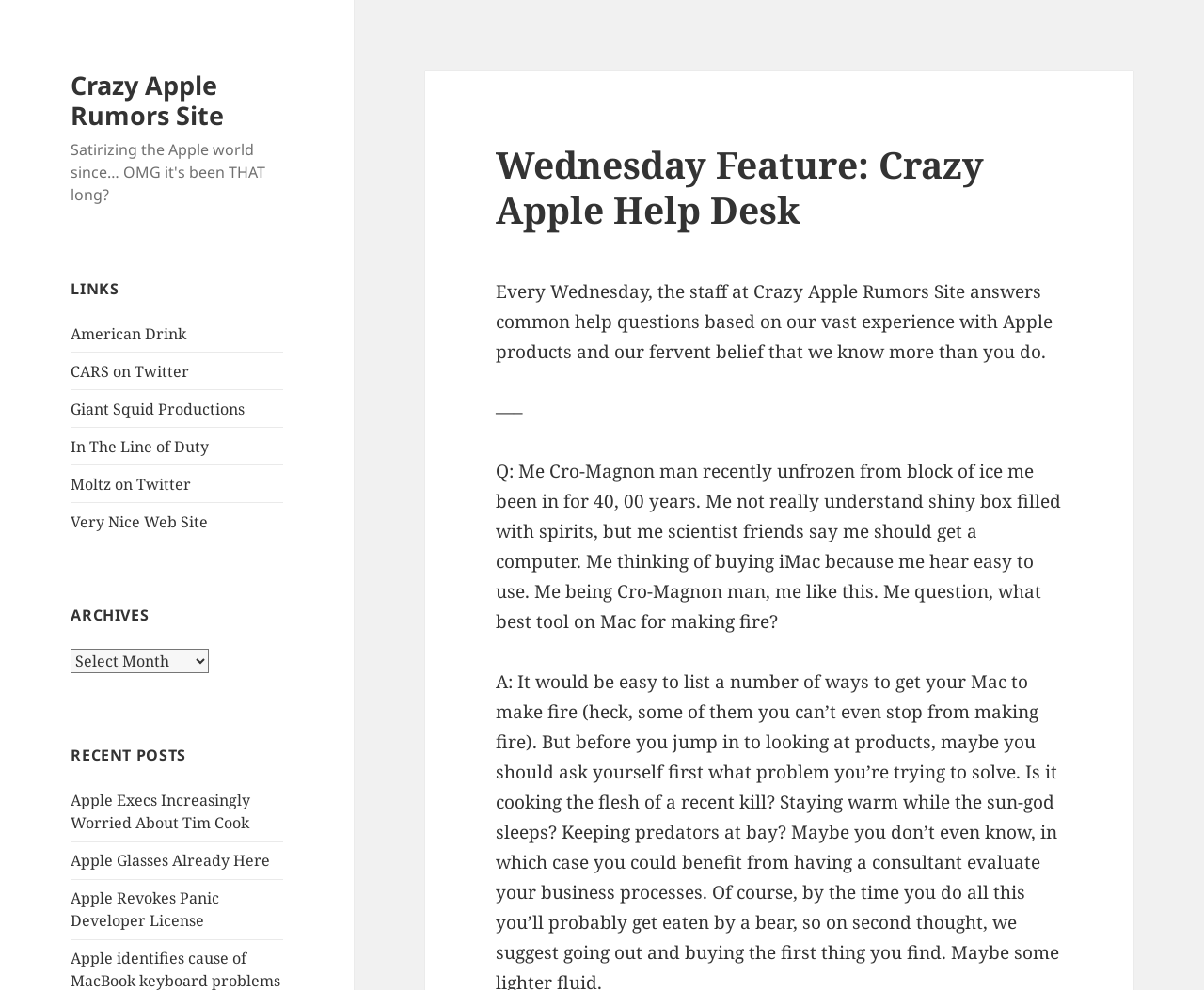Determine the bounding box coordinates of the clickable region to follow the instruction: "Read the 'Apple Execs Increasingly Worried About Tim Cook' article".

[0.059, 0.798, 0.208, 0.842]